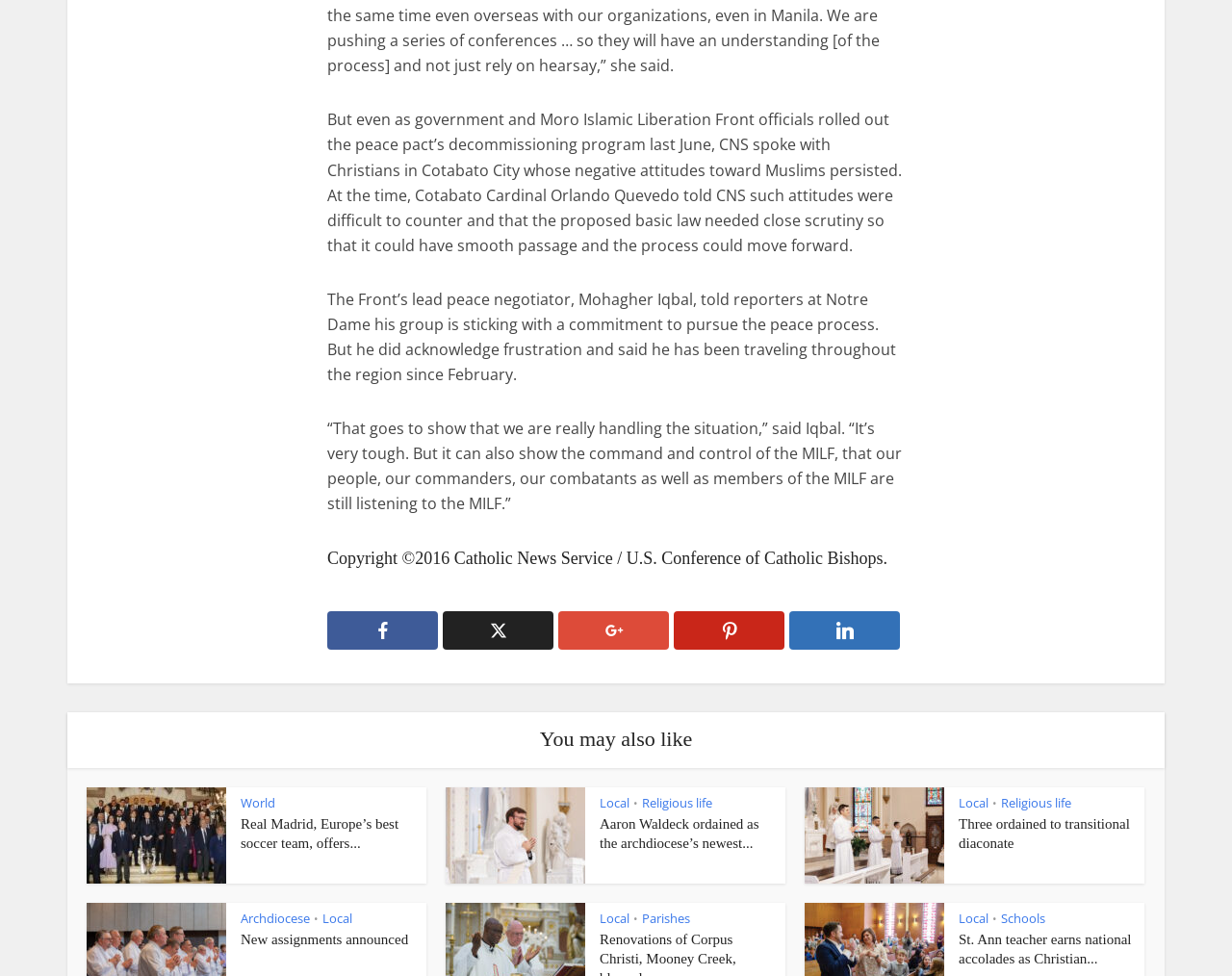Find and indicate the bounding box coordinates of the region you should select to follow the given instruction: "Subscribe to the Cable newsletter".

None